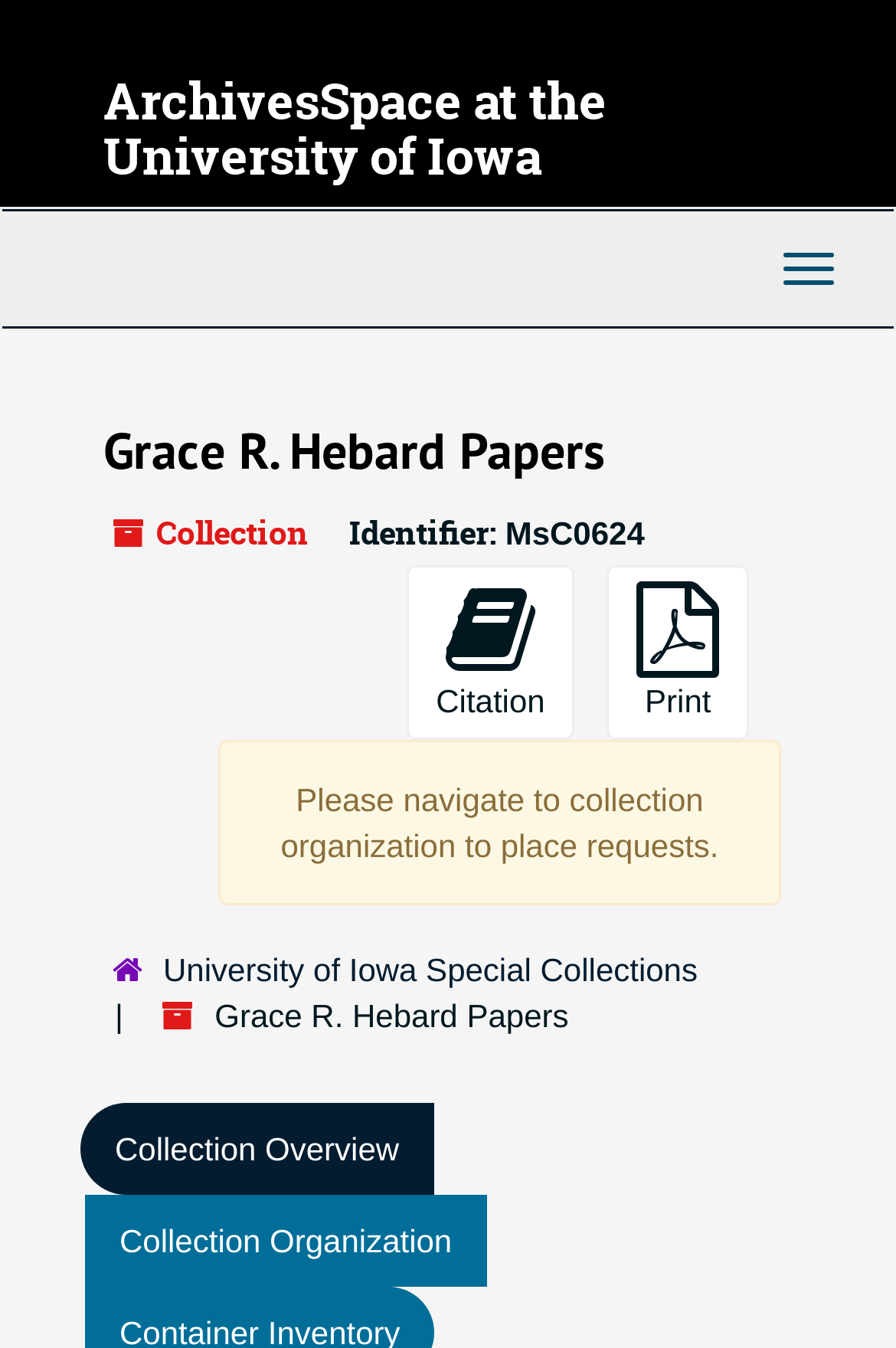Describe all visible elements and their arrangement on the webpage.

The webpage is about the Grace R. Hebard Papers collection at the University of Iowa ArchivesSpace. At the top, there is a heading that reads "ArchivesSpace at the University of Iowa" with a link to the same title. Below this, there is a top-level navigation bar that spans the entire width of the page.

The main content of the page is divided into two sections. On the left, there is a section with a heading "Grace R. Hebard Papers" followed by a static text "Collection" and a identifier "MsC0624". Below this, there are page actions including buttons for citation and print, as well as a static text that provides instructions for placing requests.

On the right side of the page, there is a hierarchical navigation section that lists the collection's organization. This section includes a link to the "University of Iowa Special Collections" and a static text "Grace R. Hebard Papers". At the bottom of the page, there are two links: "Collection Overview" and "Collection Organization".